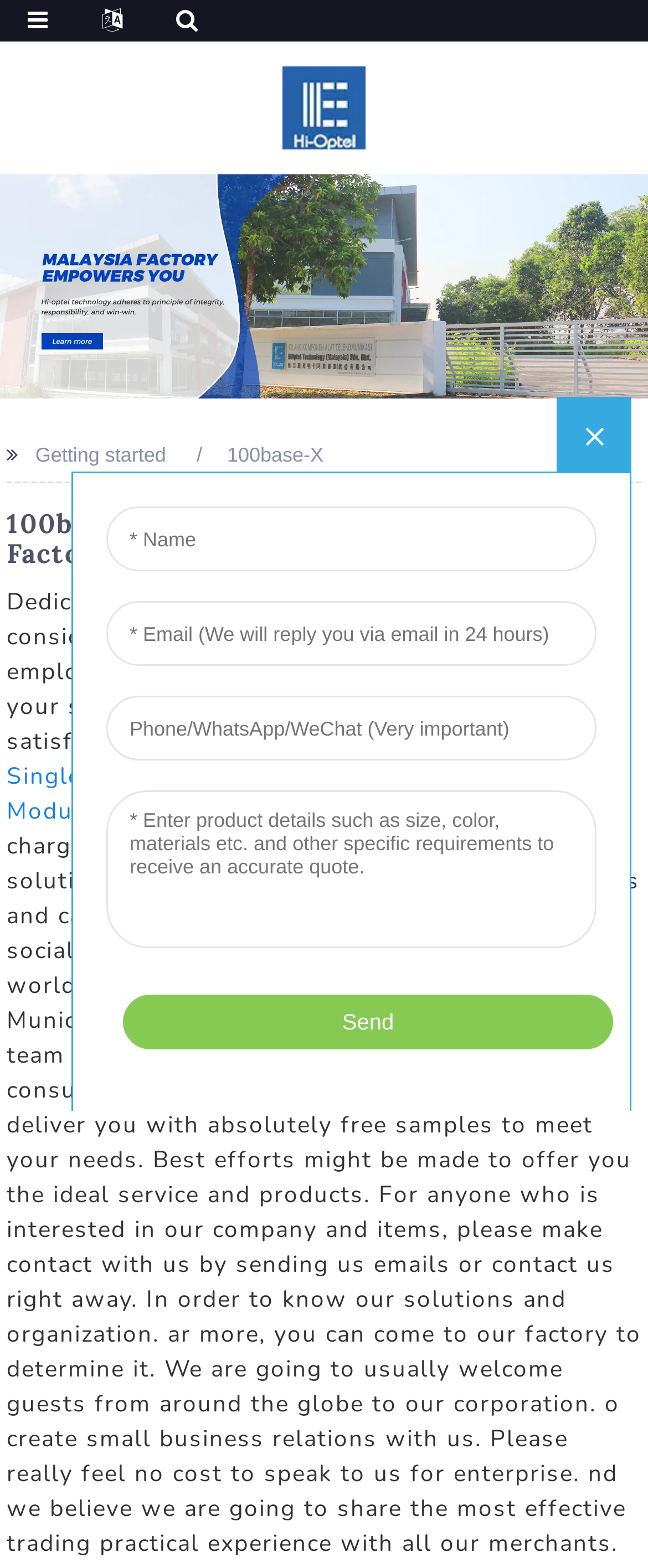Locate the bounding box coordinates of the clickable area to execute the instruction: "Explore 'Gpon Sfp Module'". Provide the coordinates as four float numbers between 0 and 1, represented as [left, top, right, bottom].

[0.523, 0.462, 0.846, 0.483]